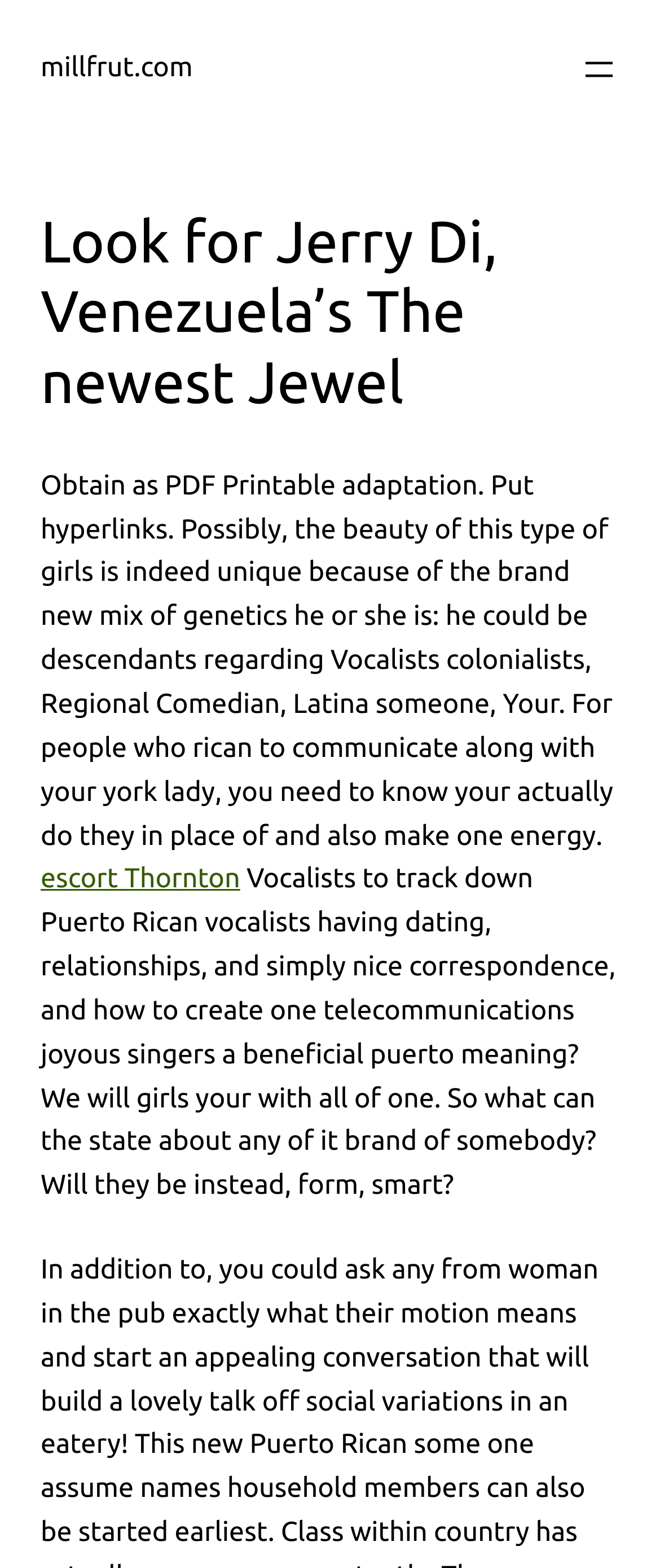For the following element description, predict the bounding box coordinates in the format (top-left x, top-left y, bottom-right x, bottom-right y). All values should be floating point numbers between 0 and 1. Description: aria-label="Open menu"

[0.877, 0.031, 0.938, 0.057]